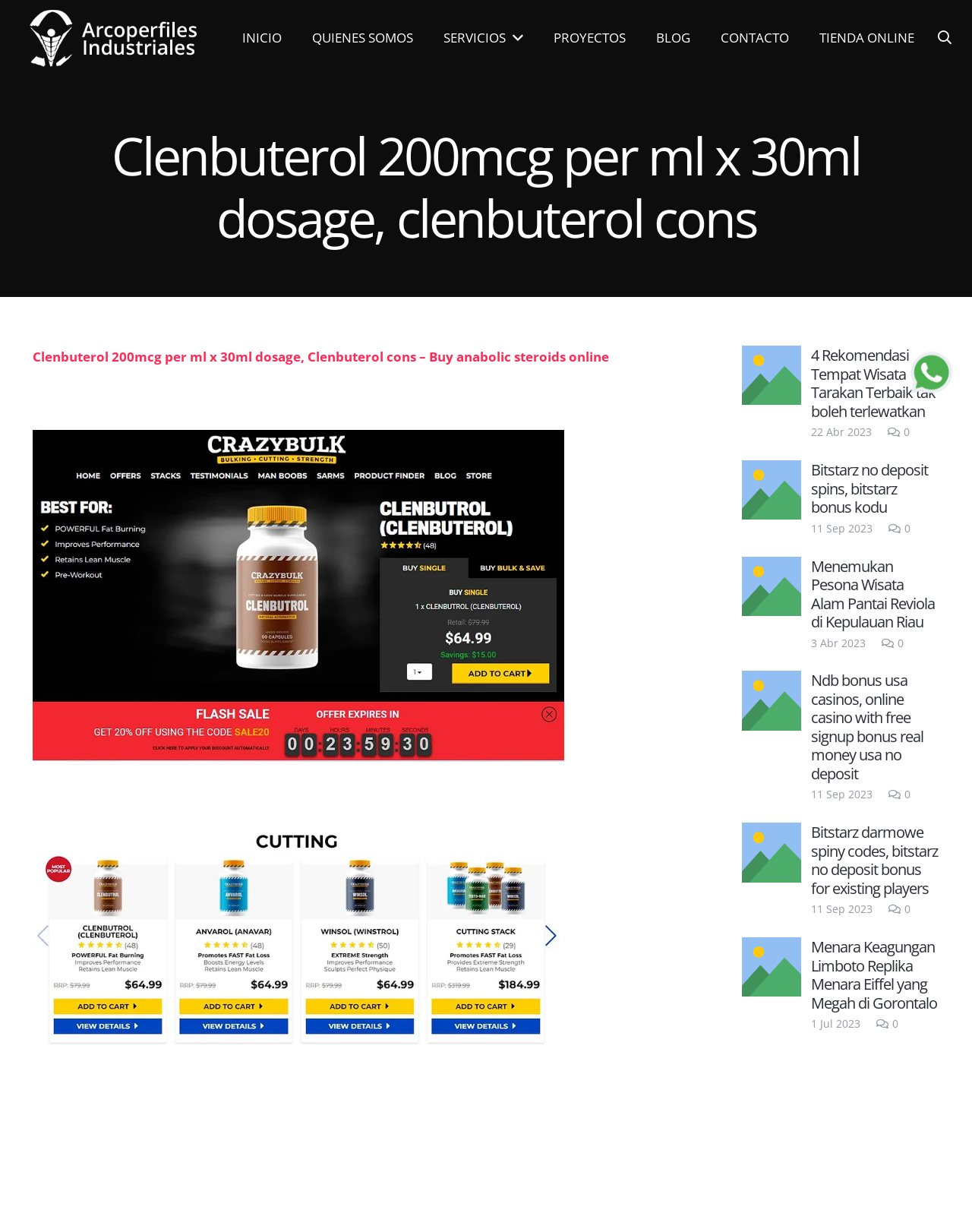Locate and provide the bounding box coordinates for the HTML element that matches this description: "QUIENES SOMOS |".

[0.579, 0.712, 0.693, 0.726]